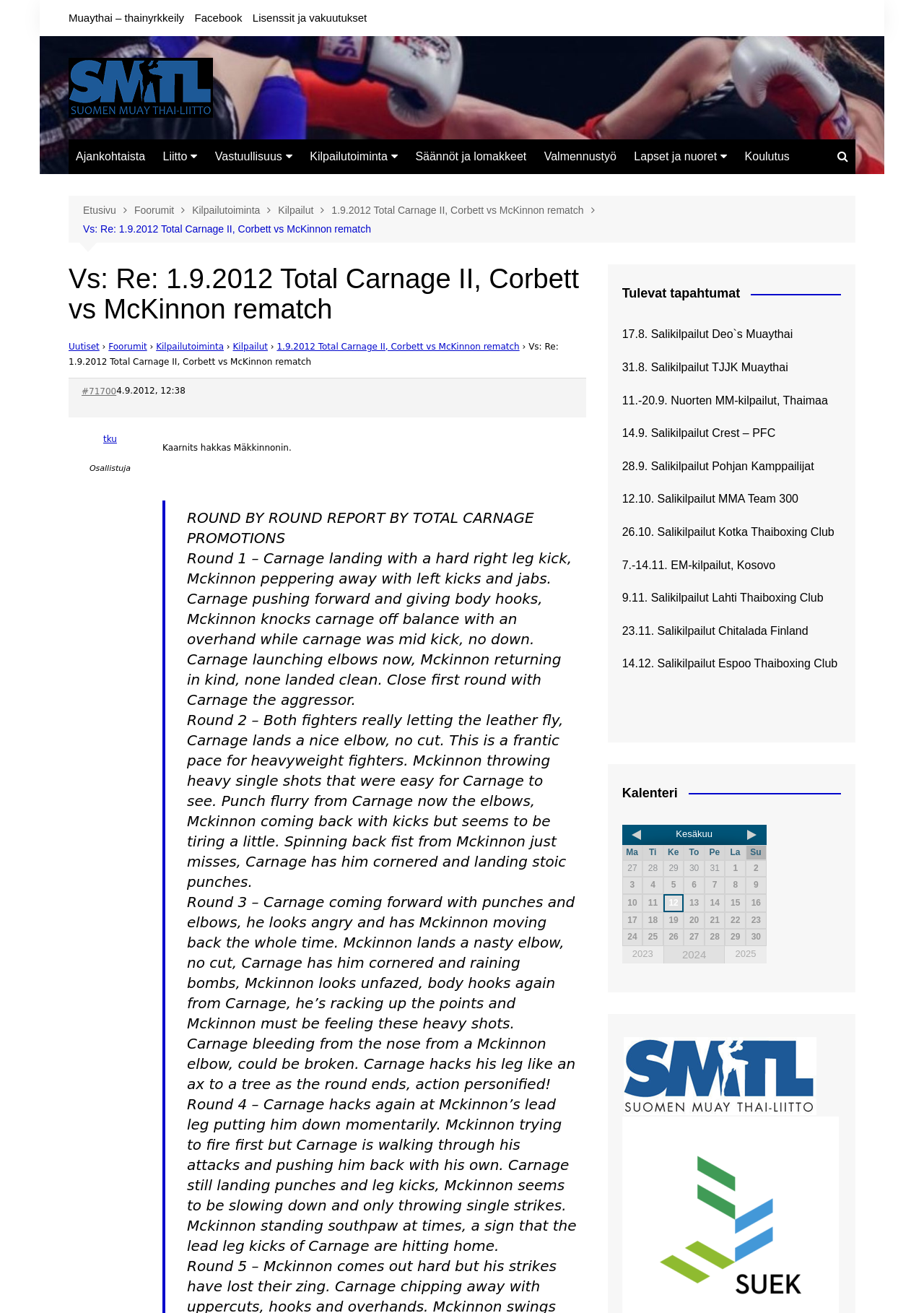Please specify the bounding box coordinates of the clickable region necessary for completing the following instruction: "View the ranking list". The coordinates must consist of four float numbers between 0 and 1, i.e., [left, top, right, bottom].

[0.328, 0.278, 0.499, 0.296]